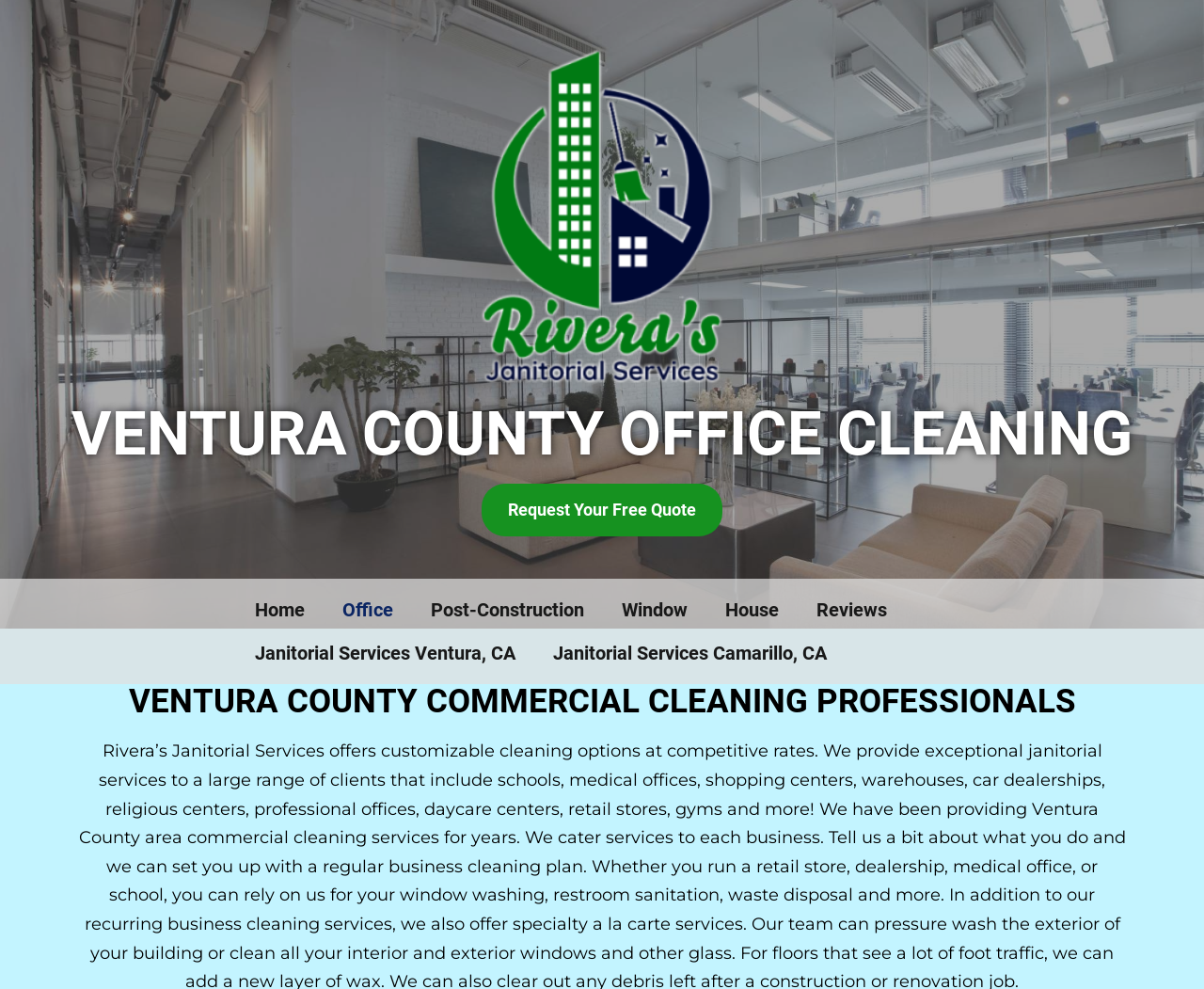Please identify the bounding box coordinates of the region to click in order to complete the given instruction: "Navigate to the home page". The coordinates should be four float numbers between 0 and 1, i.e., [left, top, right, bottom].

[0.196, 0.595, 0.269, 0.639]